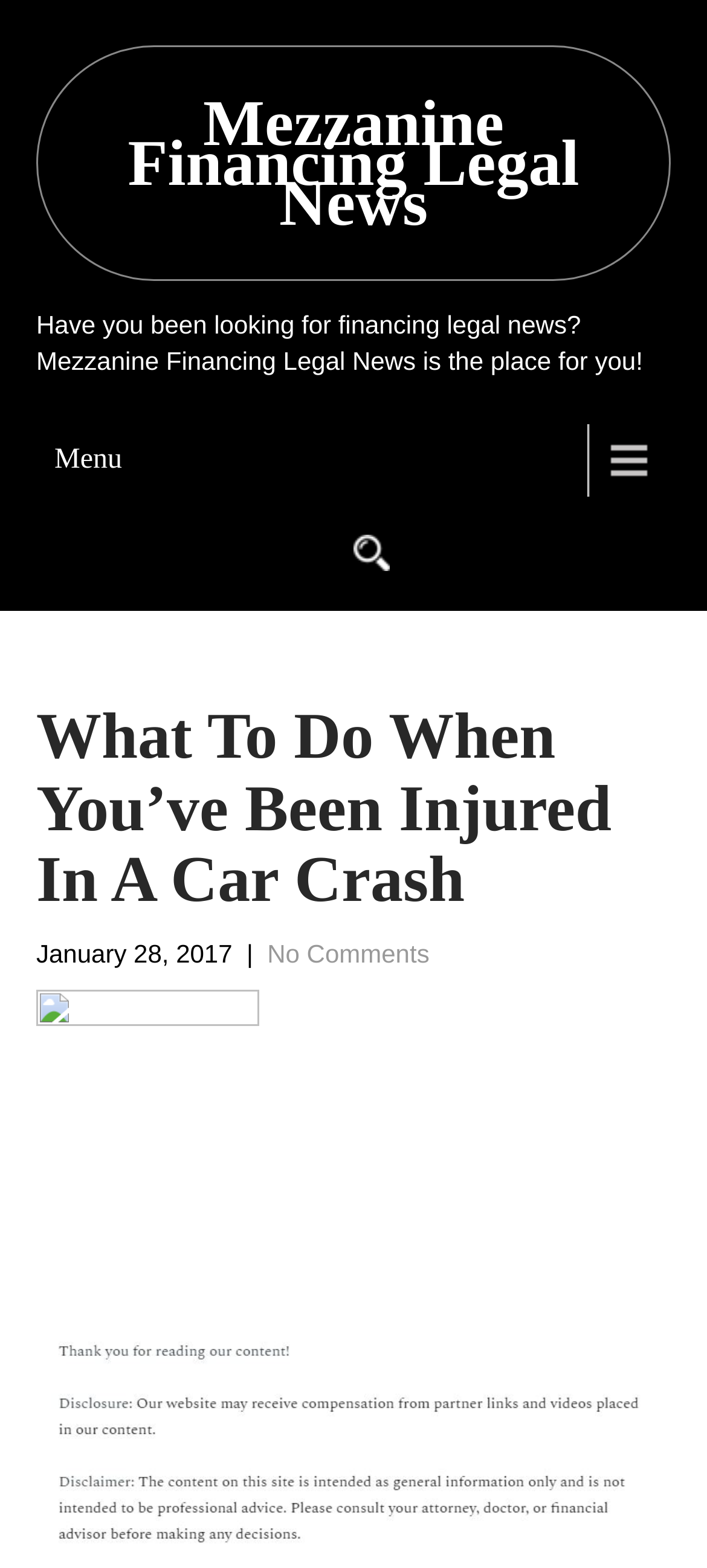What is the purpose of the link 'Mezzanine Financing Legal News'? Based on the screenshot, please respond with a single word or phrase.

To navigate to the website's homepage